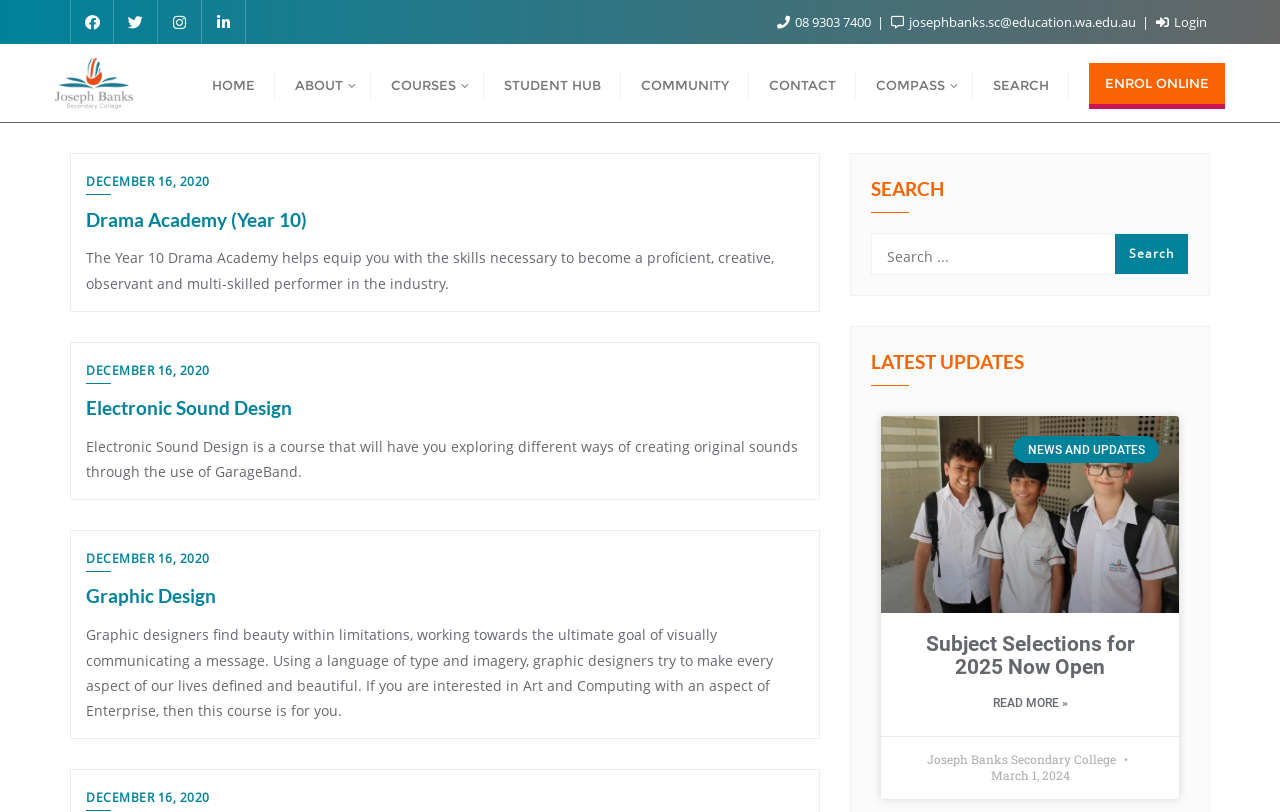Please give a concise answer to this question using a single word or phrase: 
When are the subject selections for 2025 open?

Now